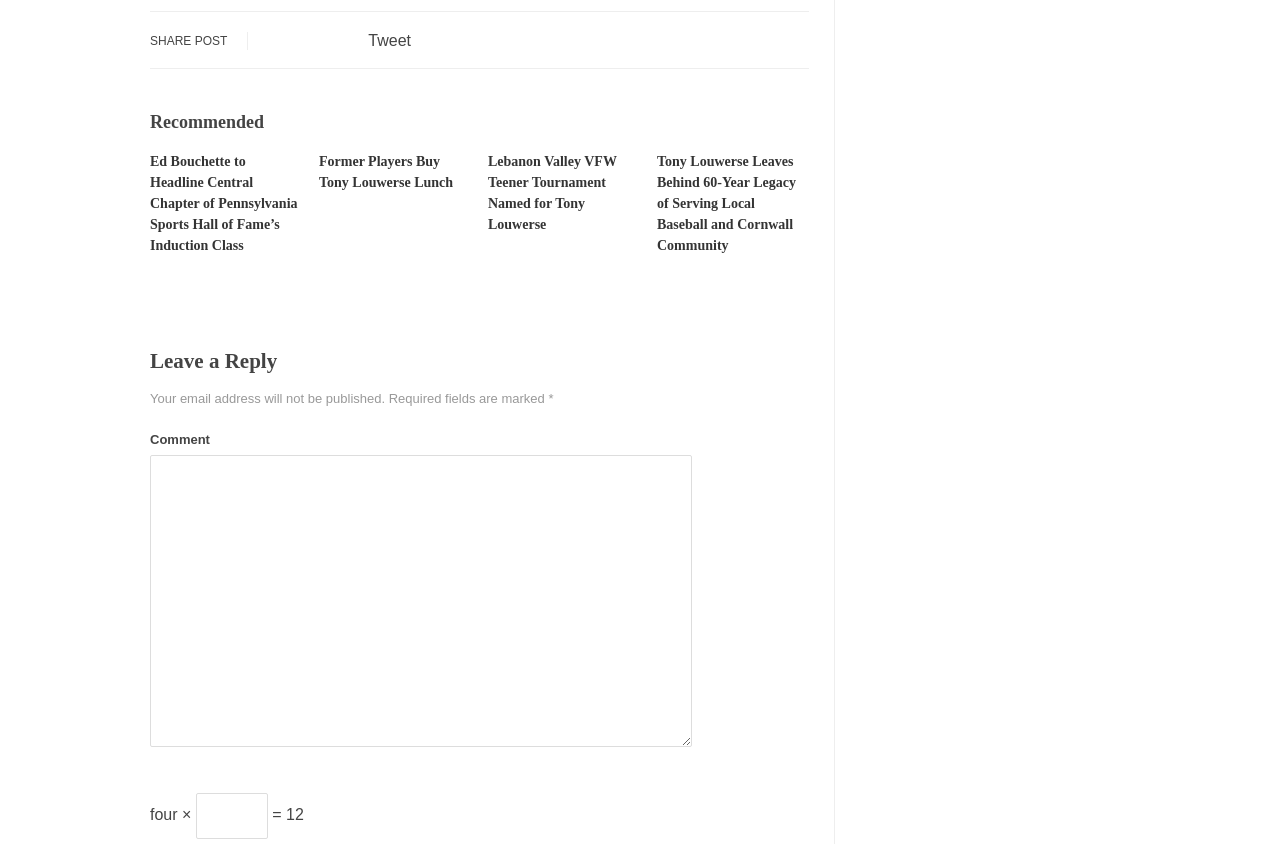What is the purpose of the 'SHARE POST' button?
Using the image as a reference, answer the question with a short word or phrase.

Sharing a post